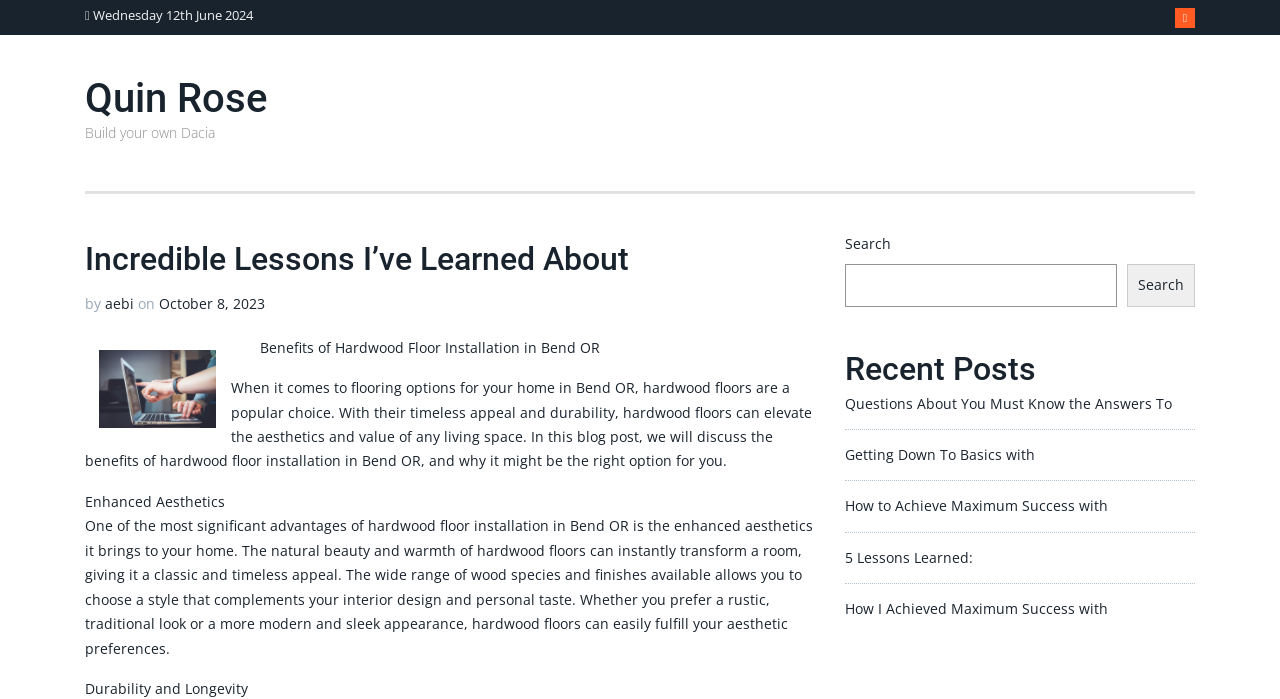What is the date mentioned at the top of the webpage?
With the help of the image, please provide a detailed response to the question.

The date is mentioned at the top of the webpage, which is 'Wednesday 12th June 2024'. This can be found by looking at the StaticText element with the text 'Wednesday 12th June 2024' and coordinates [0.07, 0.009, 0.197, 0.034].